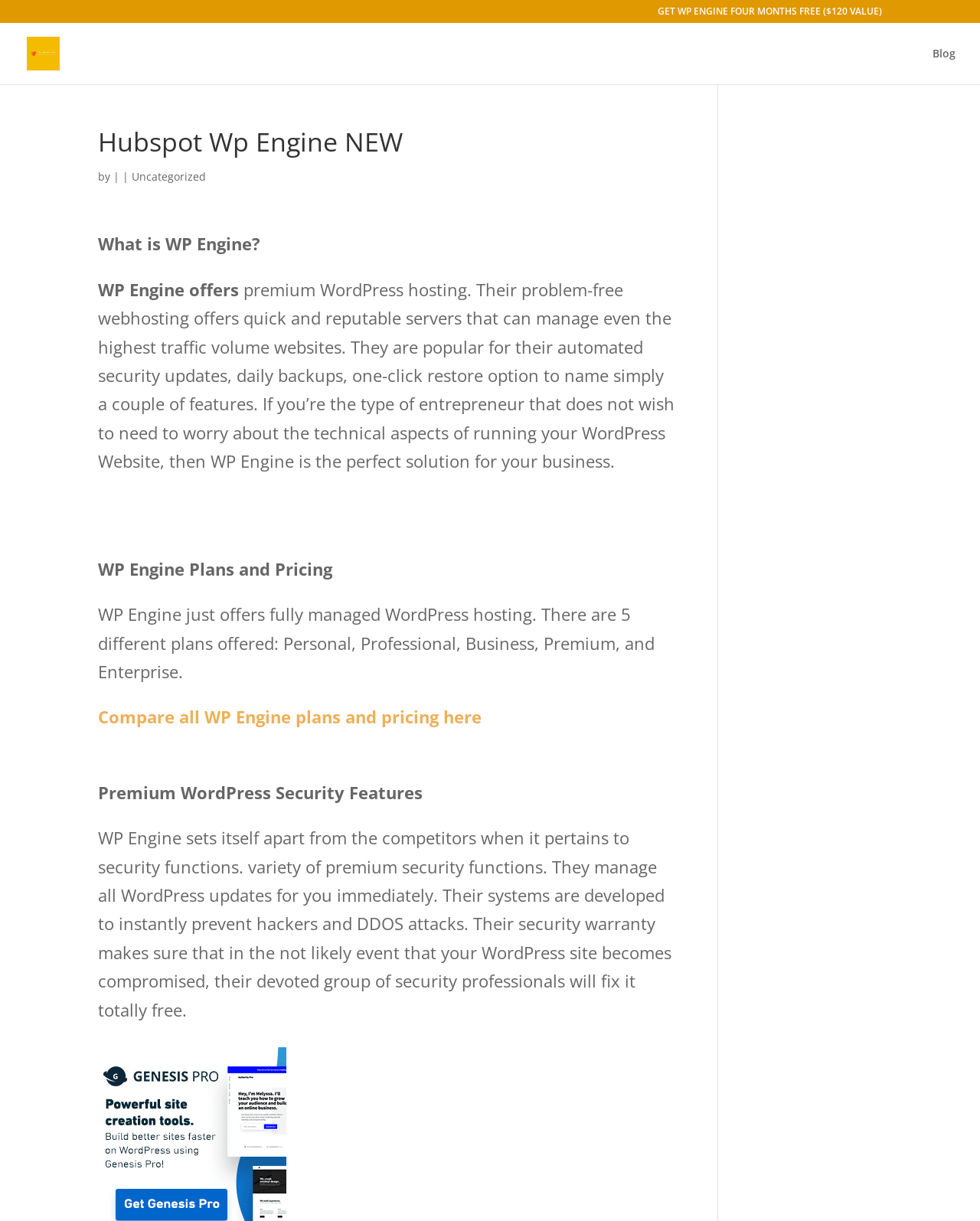Please give a one-word or short phrase response to the following question: 
What type of entrepreneur is WP Engine suitable for?

Those who don't want to worry about technical aspects